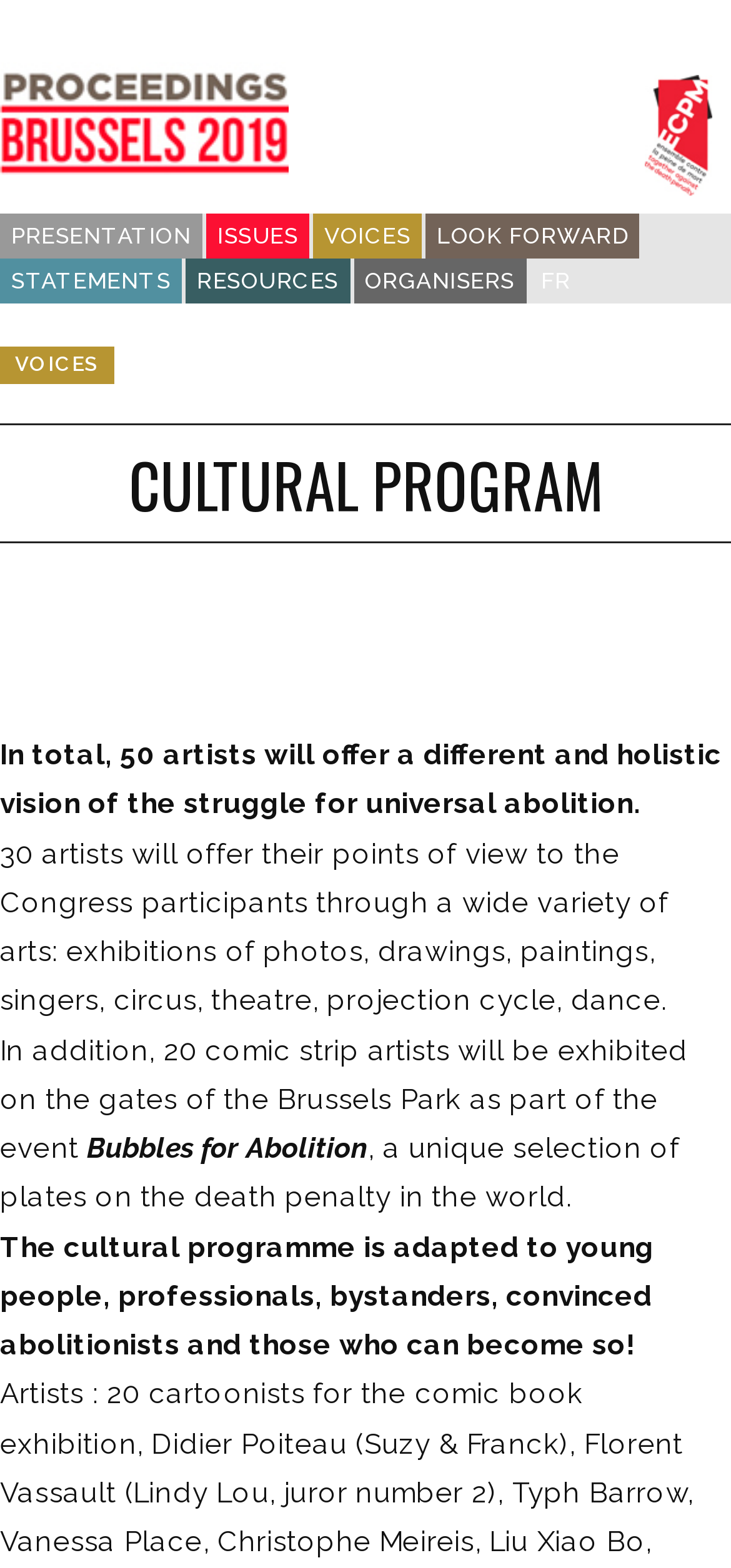Identify the bounding box coordinates of the HTML element based on this description: "Voices".

[0.428, 0.136, 0.577, 0.164]